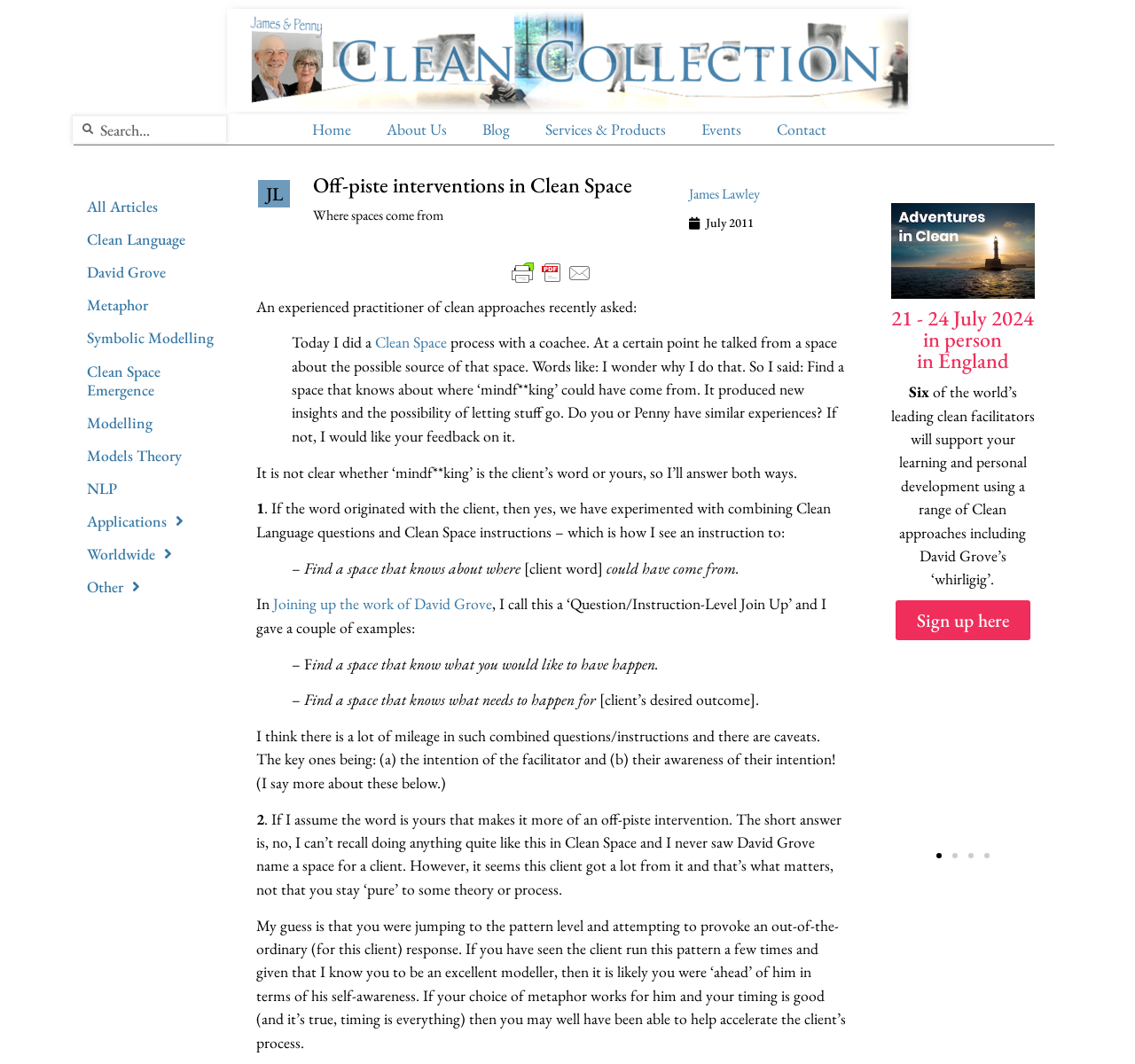What is the topic of the article on this page?
Utilize the image to construct a detailed and well-explained answer.

The topic of the article on this page can be determined by looking at the heading element with ID 301 which has the text 'Off-piste interventions in Clean Space'. This heading is a prominent element on the page and indicates the topic of the article.